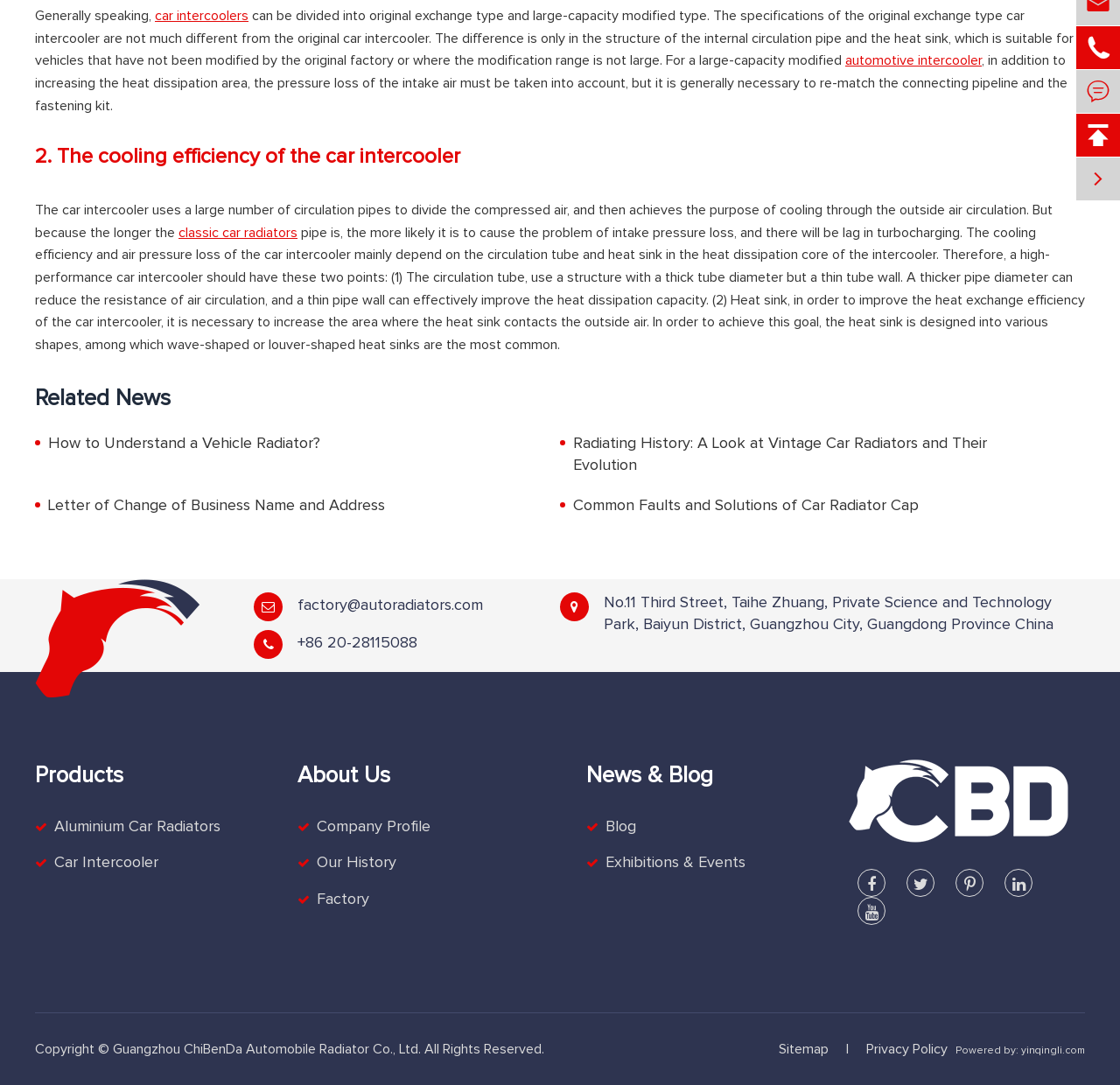Locate the bounding box of the UI element defined by this description: "". The coordinates should be given as four float numbers between 0 and 1, formatted as [left, top, right, bottom].

[0.961, 0.065, 1.0, 0.104]